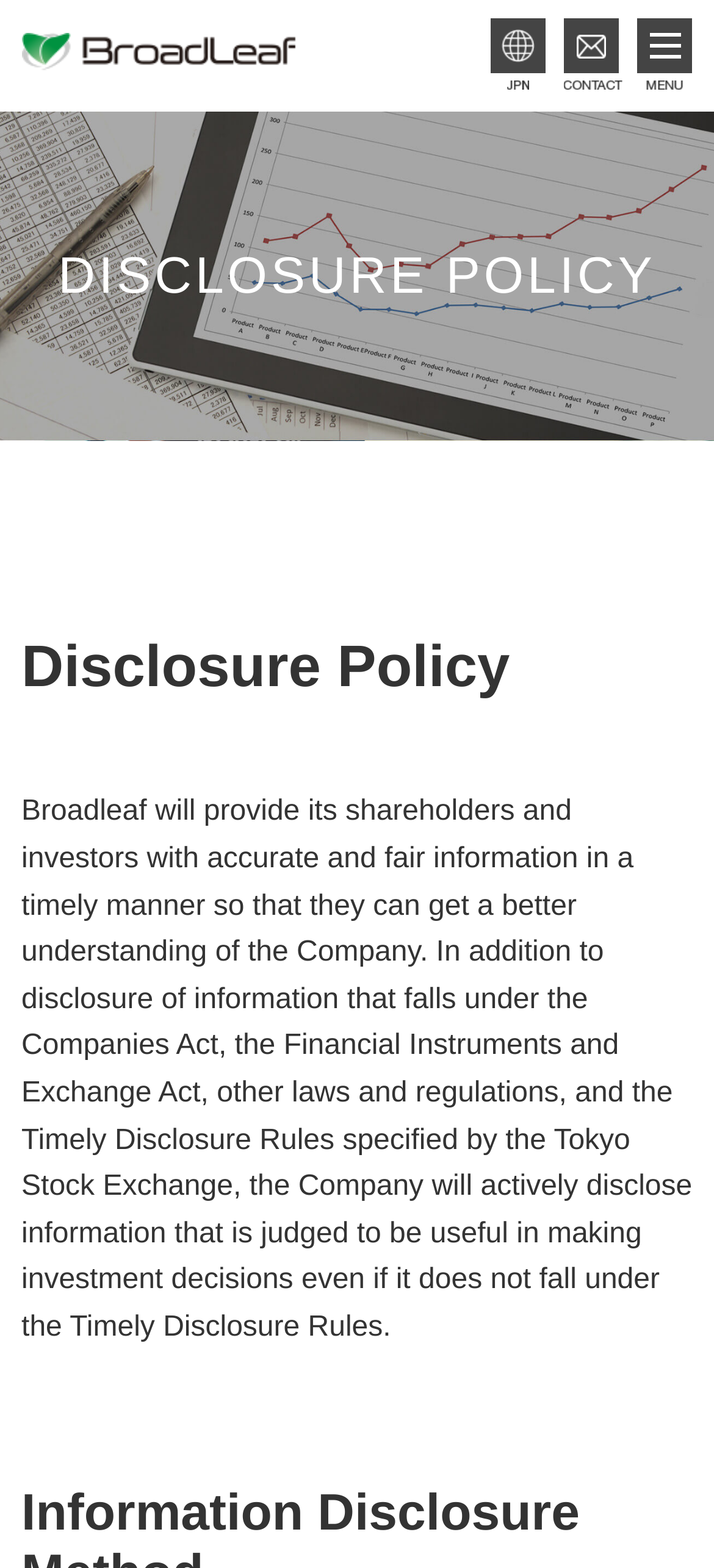Respond to the following question using a concise word or phrase: 
What is the topic of the main content?

Disclosure Policy